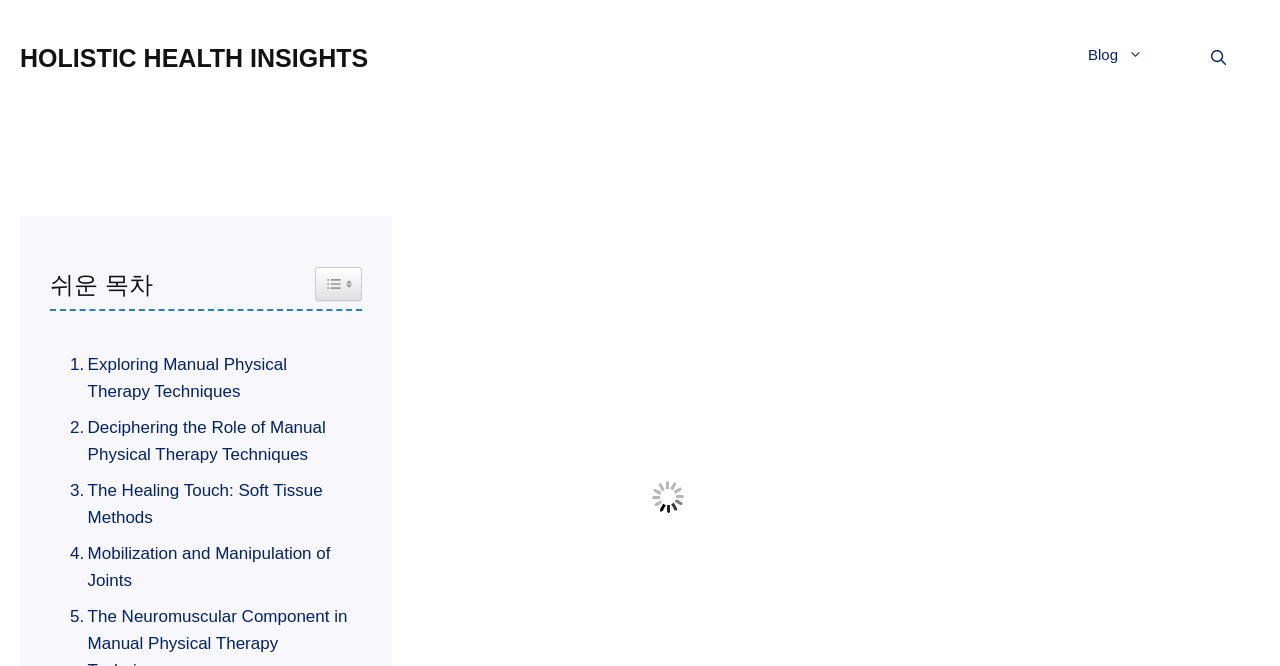Please identify the bounding box coordinates of the clickable area that will fulfill the following instruction: "toggle table of content". The coordinates should be in the format of four float numbers between 0 and 1, i.e., [left, top, right, bottom].

[0.246, 0.401, 0.283, 0.452]